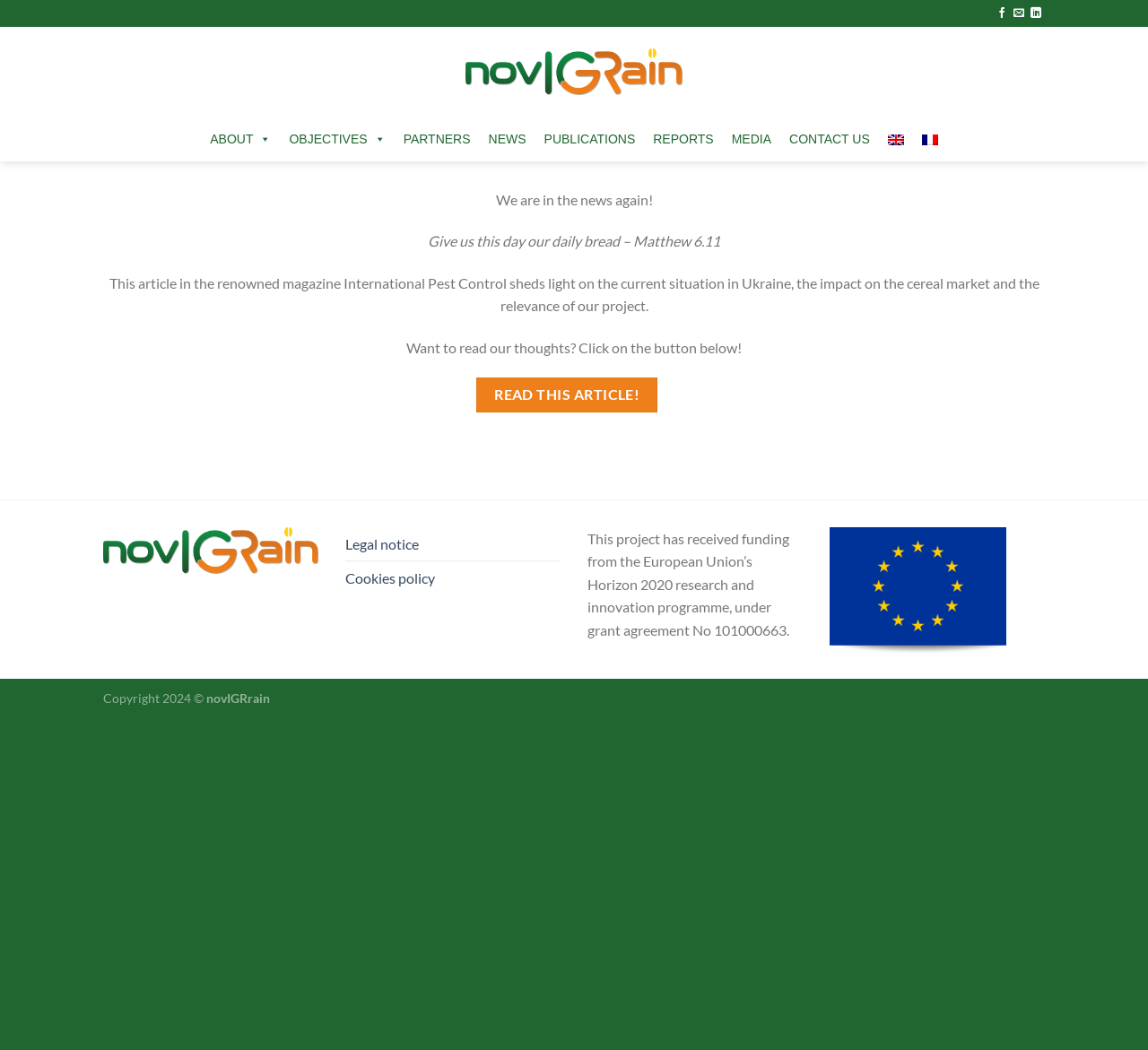What is the source of funding for this project?
Please provide a comprehensive answer based on the visual information in the image.

I found the answer by reading the static text at the bottom of the webpage, which says 'This project has received funding from the European Union’s Horizon 2020 research and innovation programme, under grant agreement No 101000663.' This indicates that the project is funded by the European Union's Horizon 2020 programme.